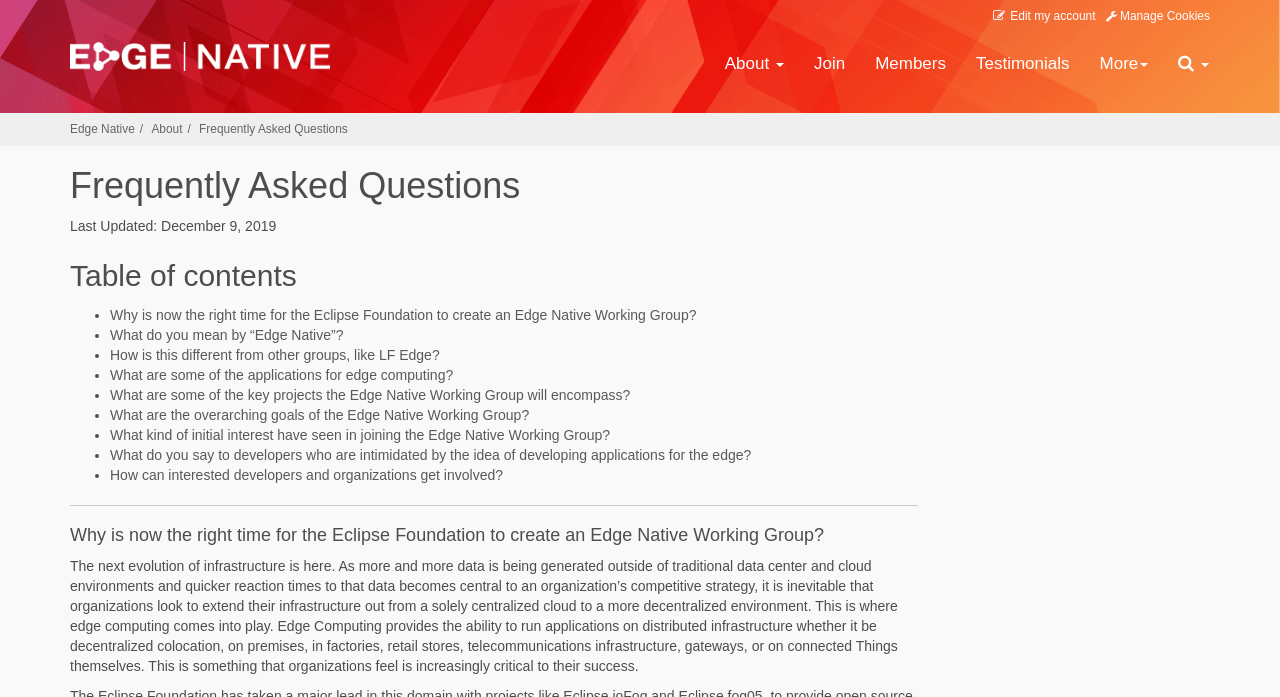For the following element description, predict the bounding box coordinates in the format (top-left x, top-left y, bottom-right x, bottom-right y). All values should be floating point numbers between 0 and 1. Description: Join

[0.636, 0.078, 0.66, 0.109]